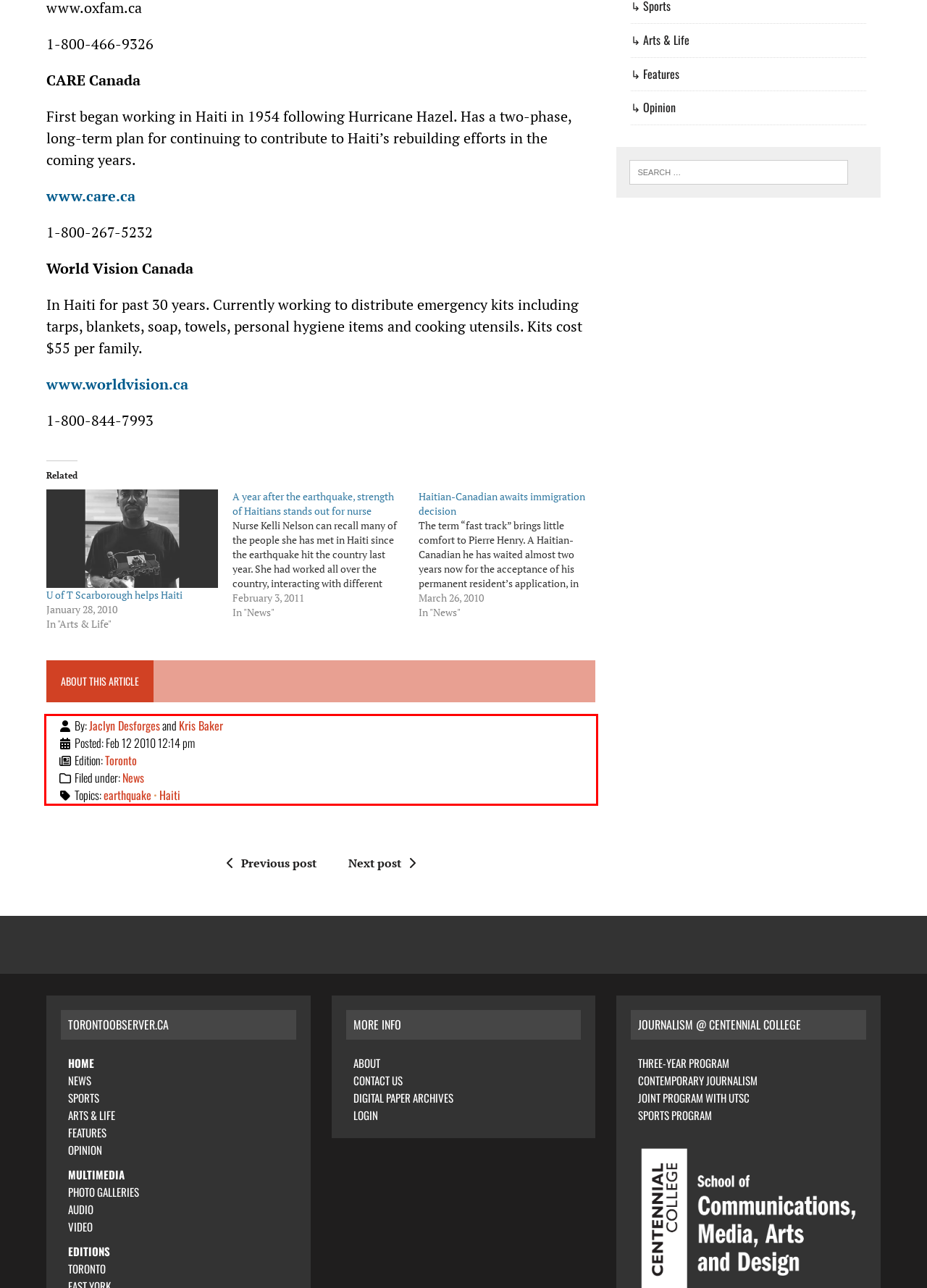Within the screenshot of the webpage, locate the red bounding box and use OCR to identify and provide the text content inside it.

By: Jaclyn Desforges and Kris Baker Posted: Feb 12 2010 12:14 pm Edition: Toronto Filed under: News Topics: earthquake • Haiti